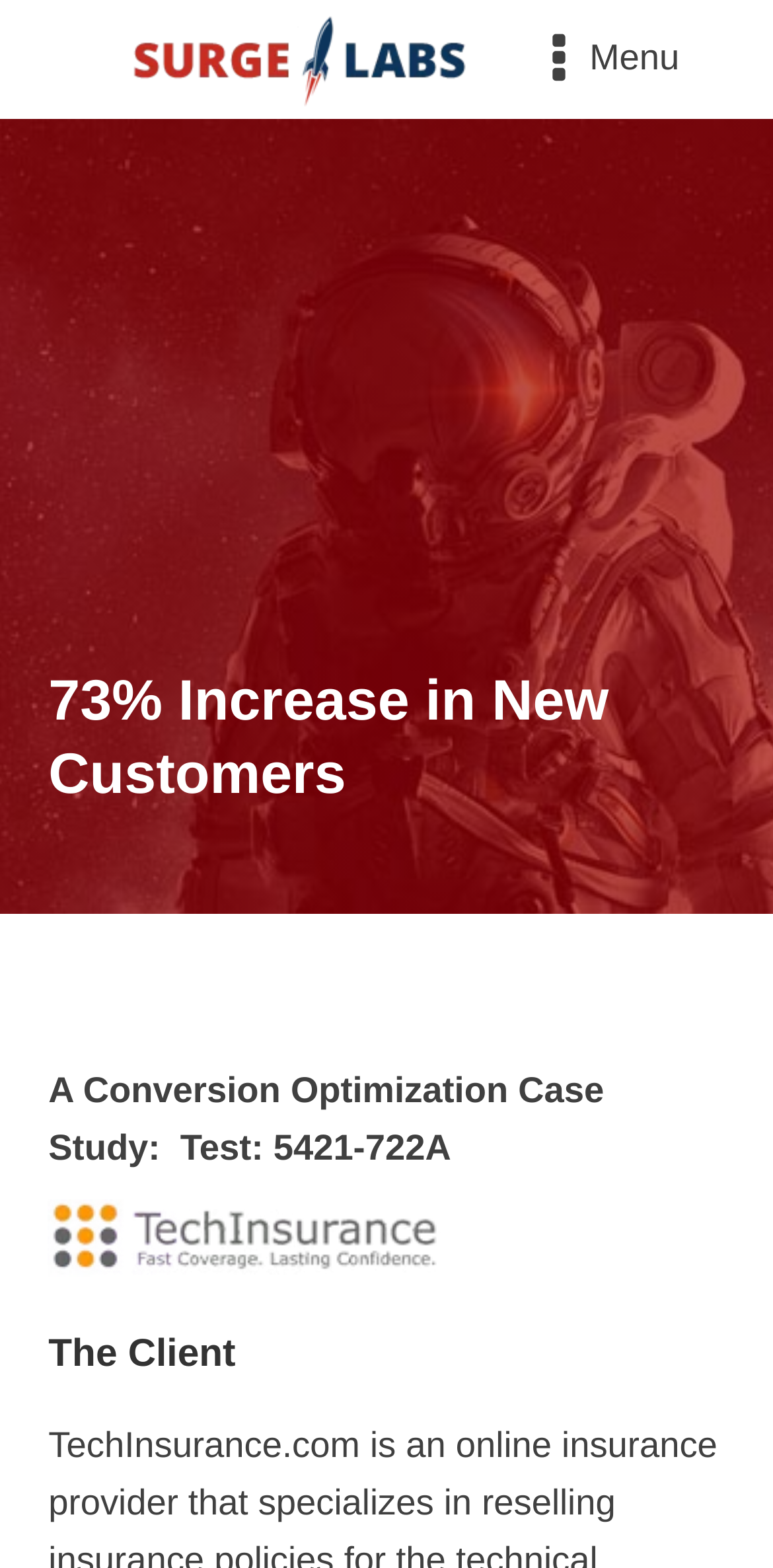What is the position of the 'The Client' heading?
Respond to the question with a single word or phrase according to the image.

Bottom